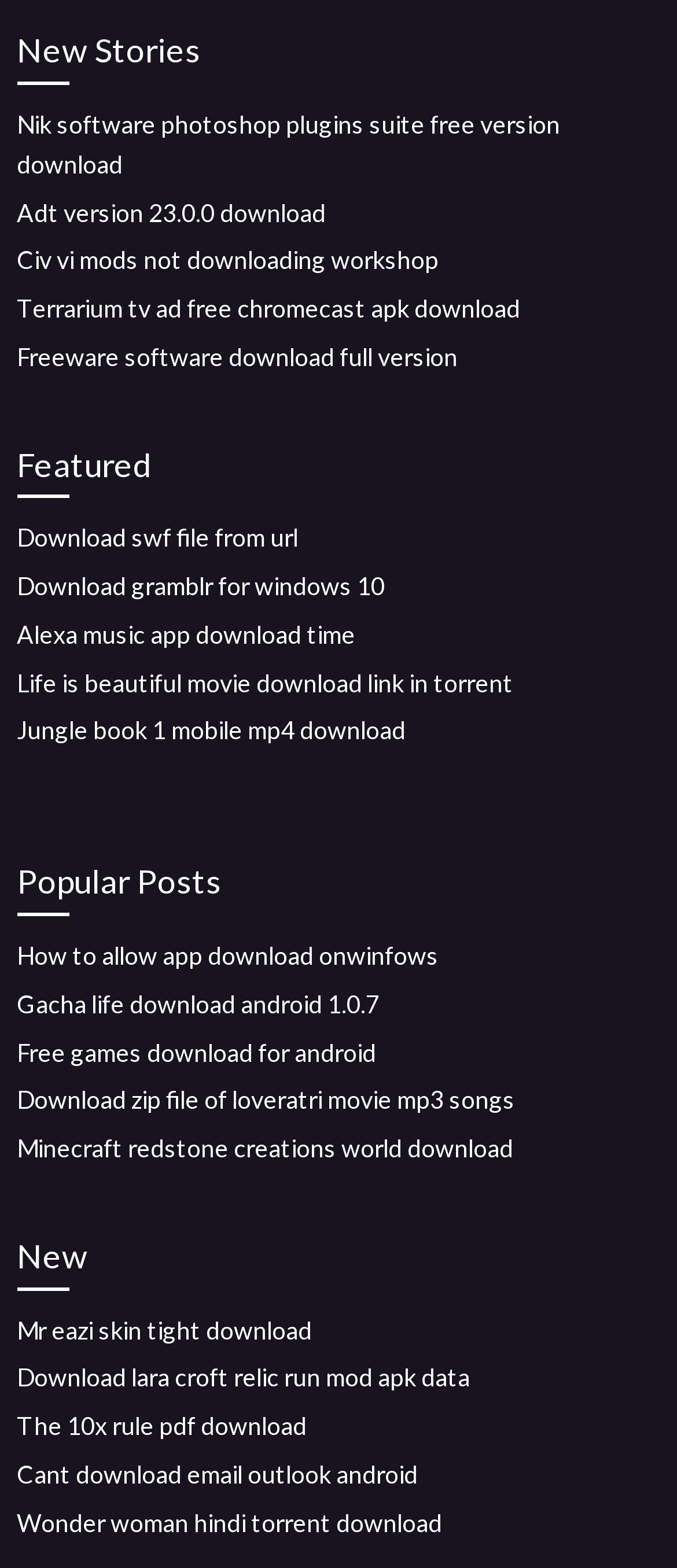Please find the bounding box for the UI element described by: "Adt version 23.0.0 download".

[0.025, 0.126, 0.481, 0.144]